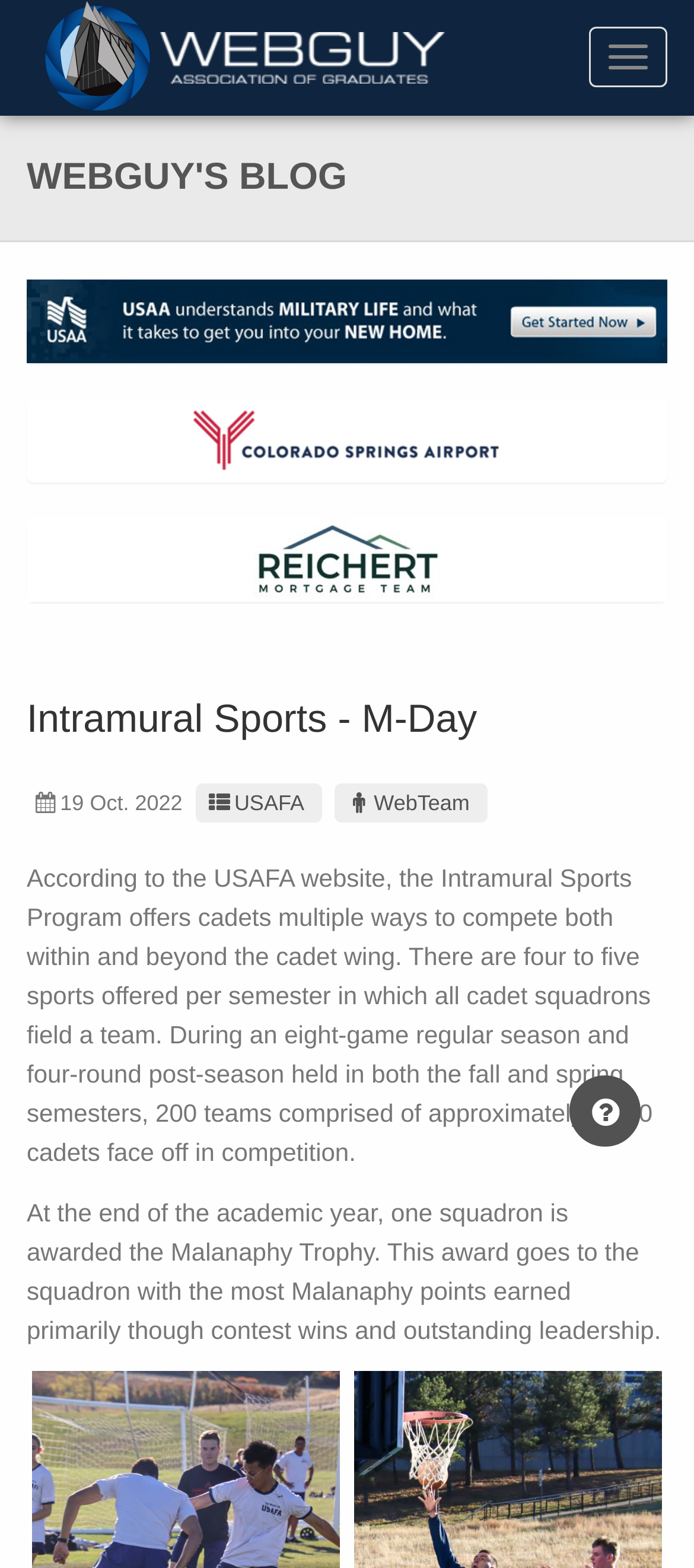Provide the bounding box for the UI element matching this description: "alt="USAA"".

[0.038, 0.254, 0.962, 0.308]